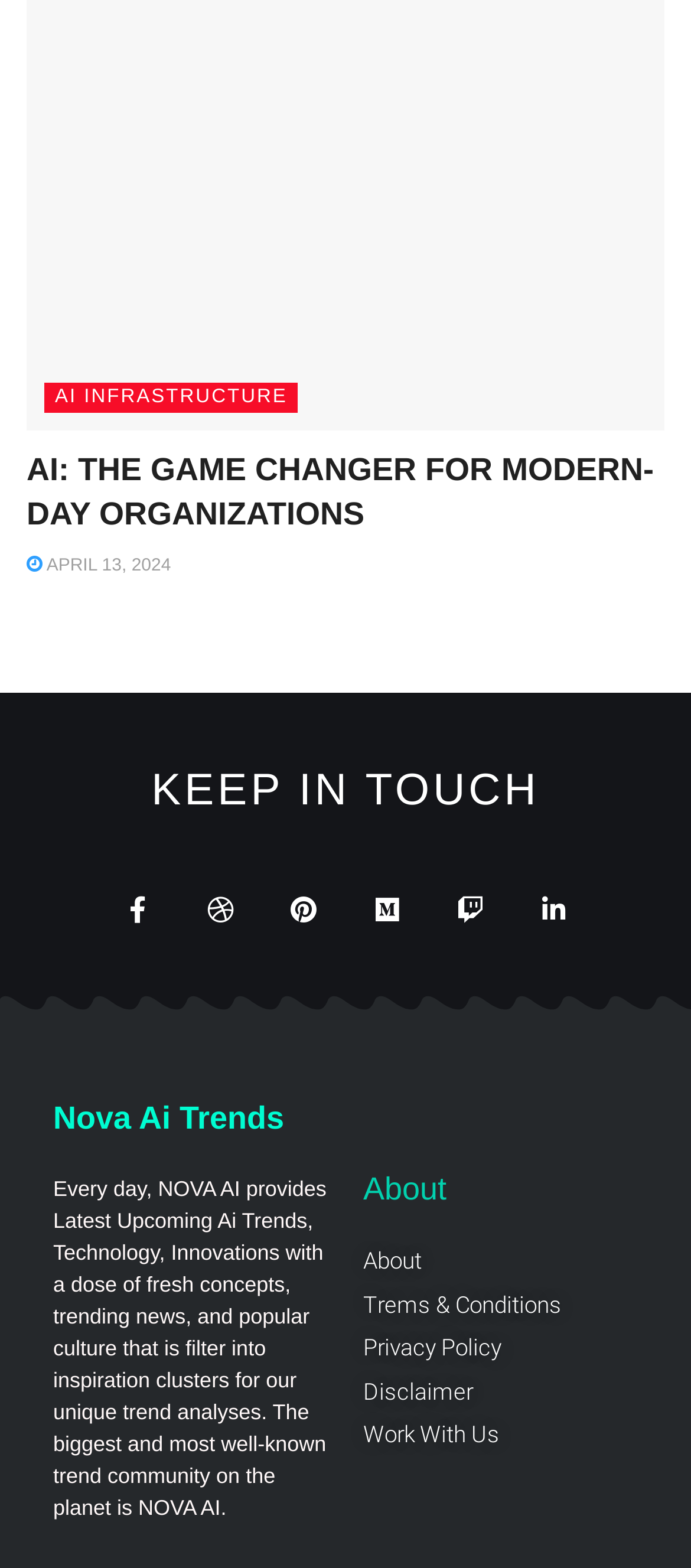Could you indicate the bounding box coordinates of the region to click in order to complete this instruction: "Read about AI: The Game Changer for Modern-Day Organizations".

[0.038, 0.285, 0.962, 0.342]